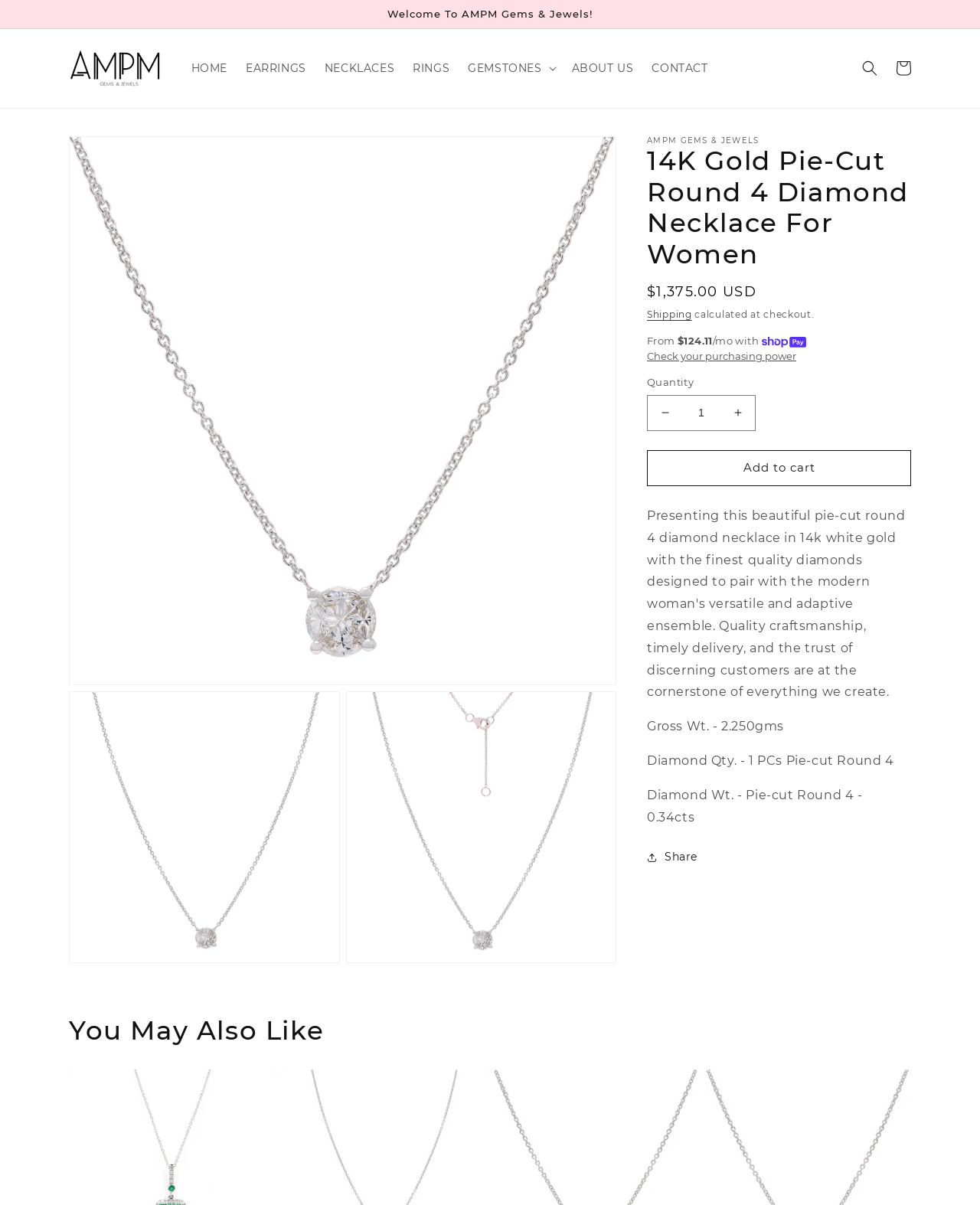Identify the bounding box coordinates of the clickable region necessary to fulfill the following instruction: "Share the product". The bounding box coordinates should be four float numbers between 0 and 1, i.e., [left, top, right, bottom].

[0.66, 0.704, 0.712, 0.72]